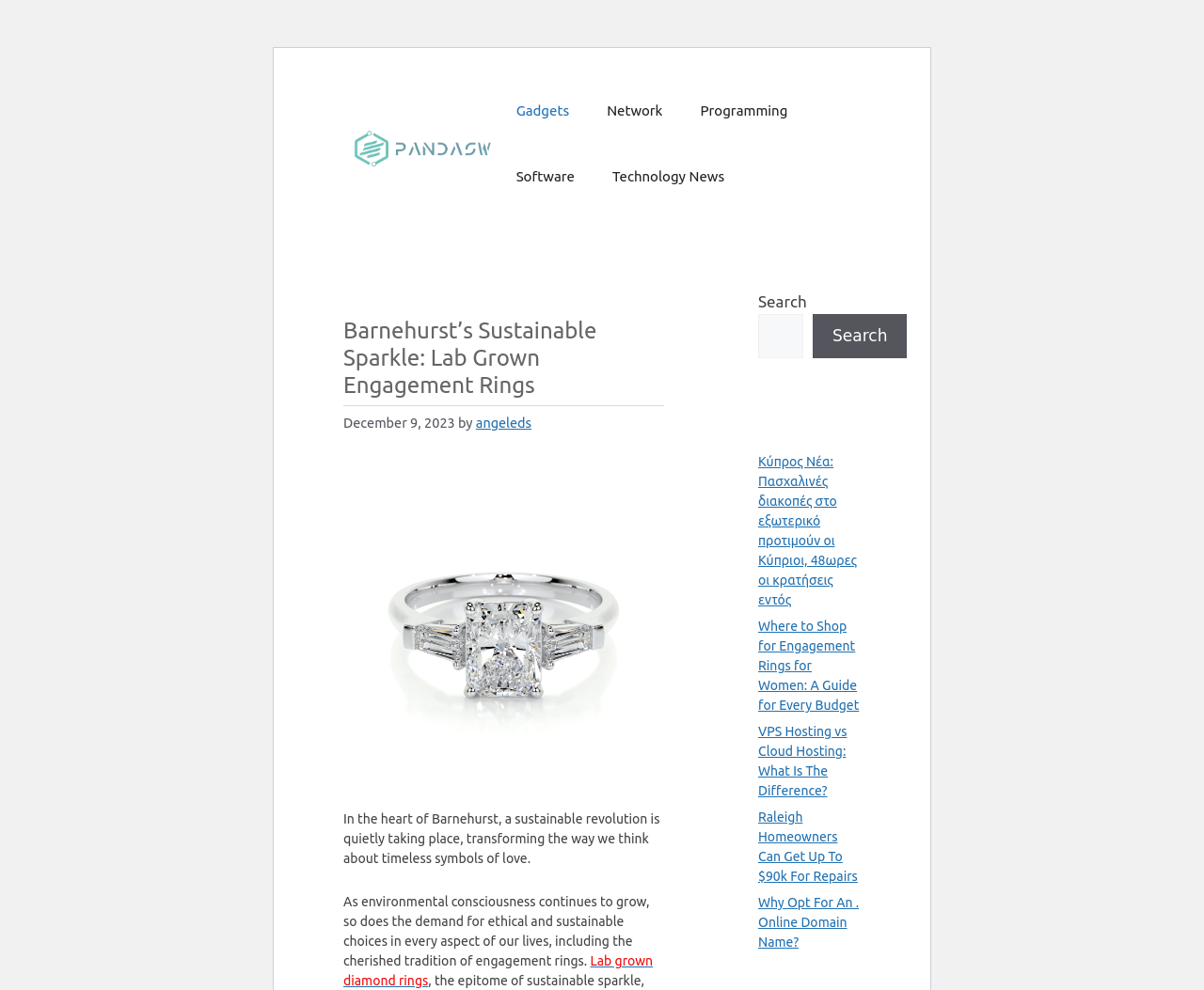Determine the bounding box coordinates of the area to click in order to meet this instruction: "Visit the 'Lab grown diamond rings' page".

[0.285, 0.963, 0.542, 0.998]